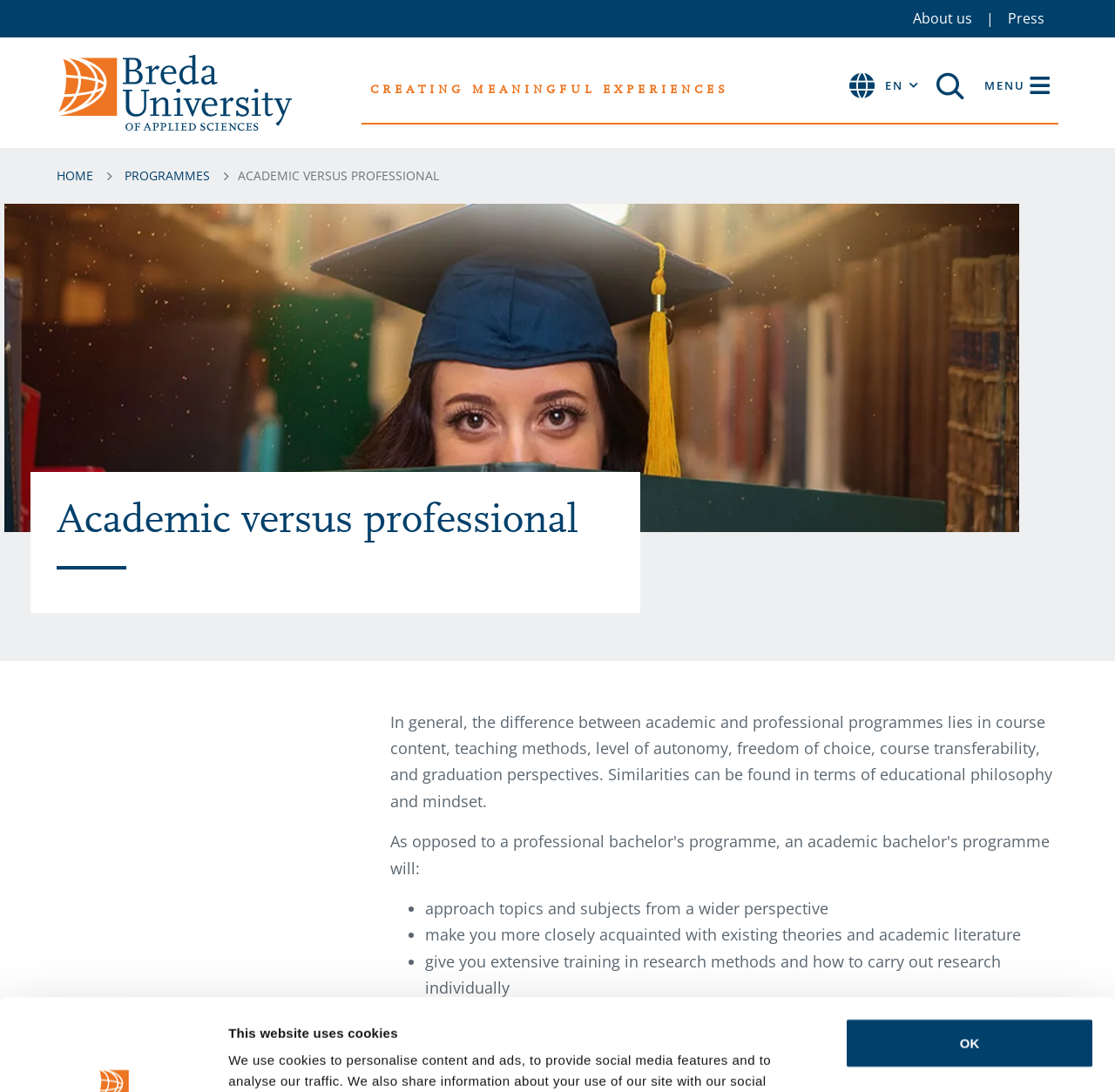Using the information shown in the image, answer the question with as much detail as possible: How many list markers are there in the webpage?

I counted the list markers by looking at the static text elements with the text '•' and found four of them, each preceding a description of a characteristic of academic programmes.